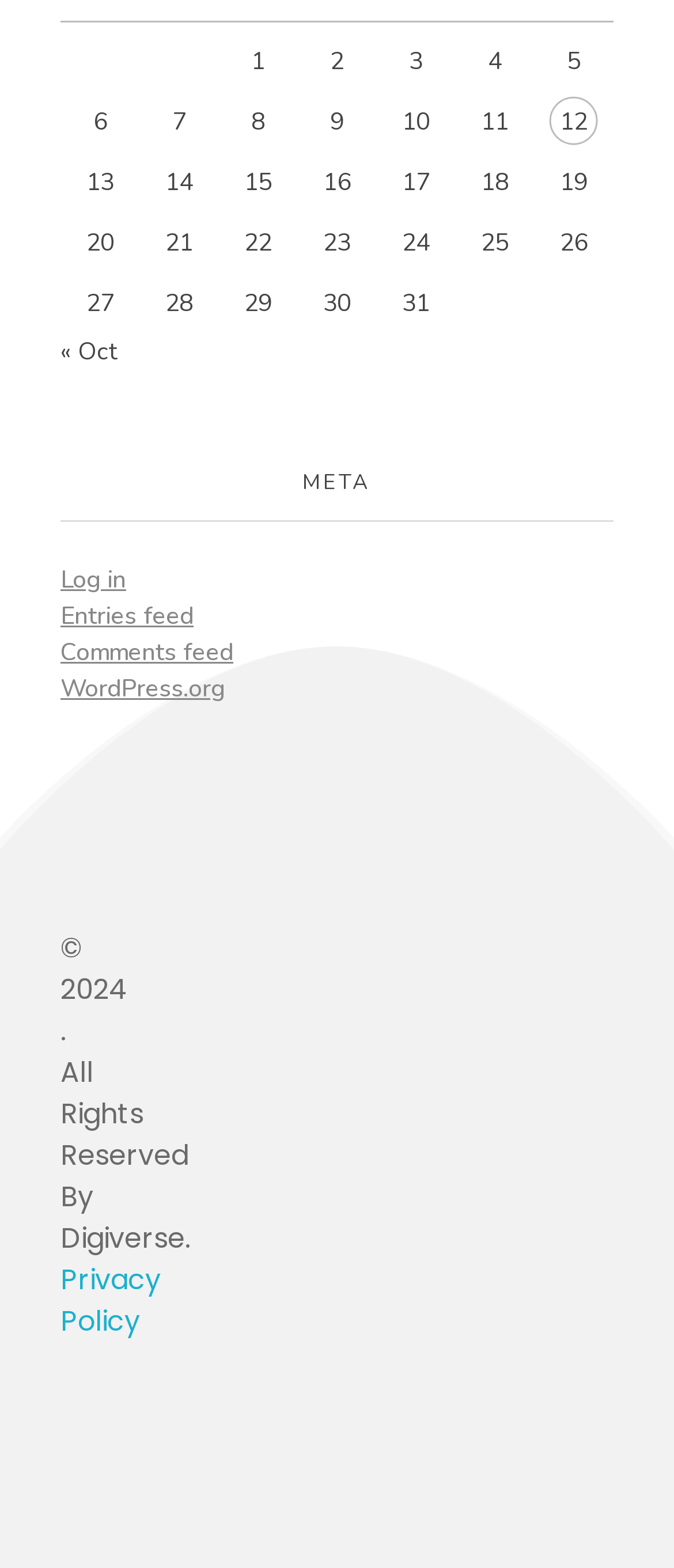Identify the bounding box coordinates of the region that needs to be clicked to carry out this instruction: "Go to the 'About Me' page". Provide these coordinates as four float numbers ranging from 0 to 1, i.e., [left, top, right, bottom].

[0.115, 0.698, 0.287, 0.739]